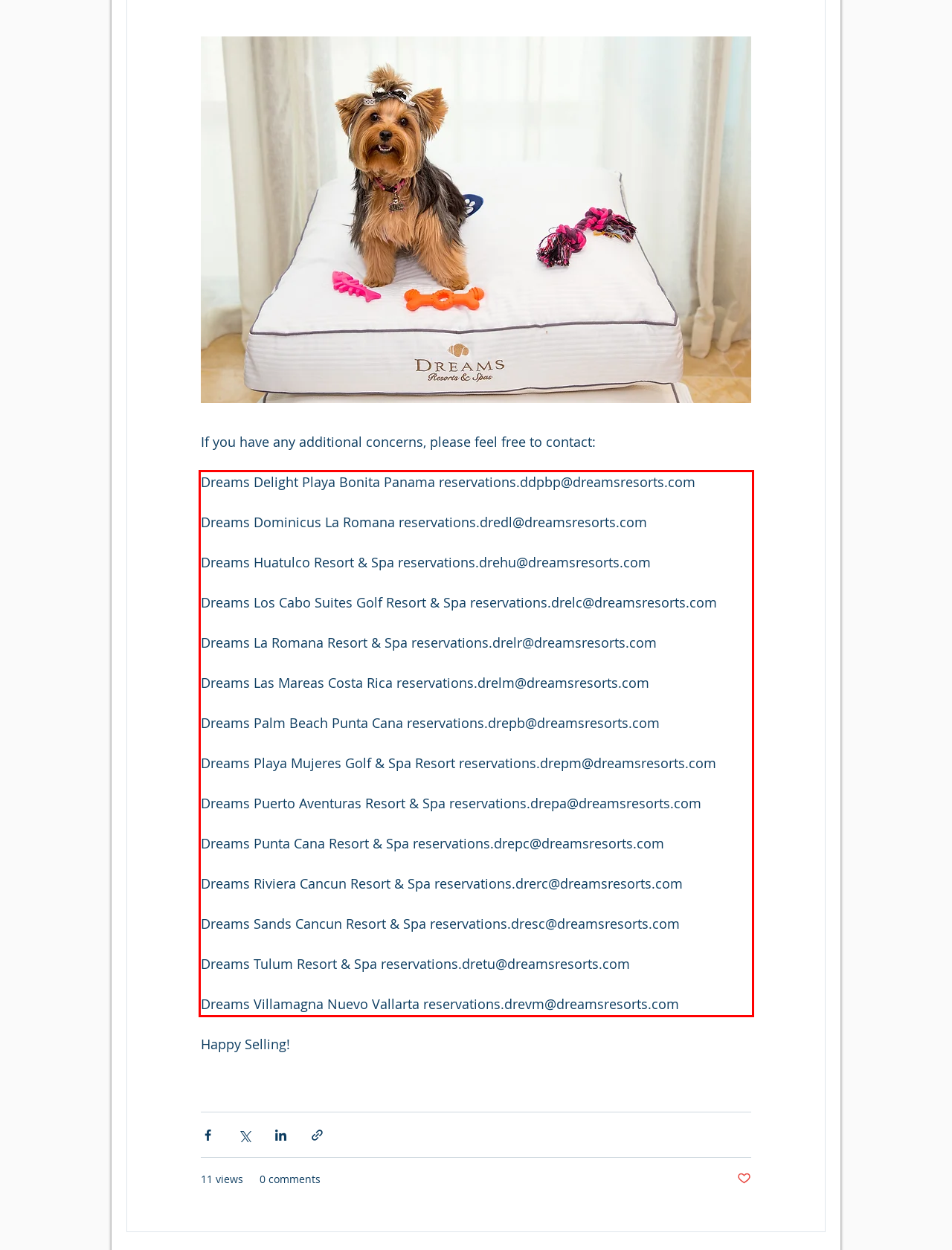Your task is to recognize and extract the text content from the UI element enclosed in the red bounding box on the webpage screenshot.

Dreams Delight Playa Bonita Panama reservations.ddpbp@dreamsresorts.com Dreams Dominicus La Romana reservations.dredl@dreamsresorts.com Dreams Huatulco Resort & Spa reservations.drehu@dreamsresorts.com Dreams Los Cabo Suites Golf Resort & Spa reservations.drelc@dreamsresorts.com Dreams La Romana Resort & Spa reservations.drelr@dreamsresorts.com Dreams Las Mareas Costa Rica reservations.drelm@dreamsresorts.com Dreams Palm Beach Punta Cana reservations.drepb@dreamsresorts.com Dreams Playa Mujeres Golf & Spa Resort reservations.drepm@dreamsresorts.com Dreams Puerto Aventuras Resort & Spa reservations.drepa@dreamsresorts.com Dreams Punta Cana Resort & Spa reservations.drepc@dreamsresorts.com Dreams Riviera Cancun Resort & Spa reservations.drerc@dreamsresorts.com Dreams Sands Cancun Resort & Spa reservations.dresc@dreamsresorts.com Dreams Tulum Resort & Spa reservations.dretu@dreamsresorts.com Dreams Villamagna Nuevo Vallarta reservations.drevm@dreamsresorts.com